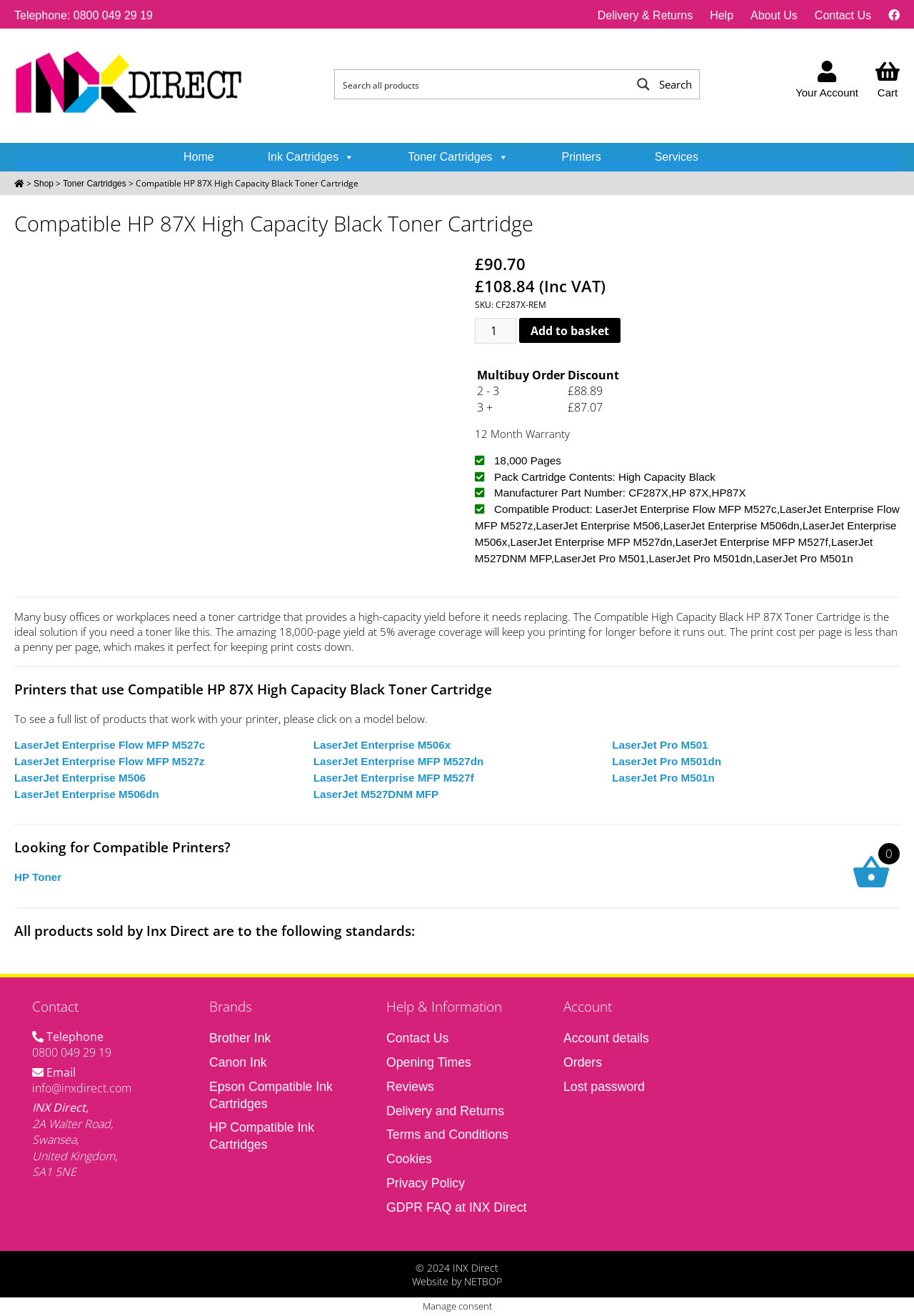What is the manufacturer part number of the Compatible HP 87X High Capacity Black Toner Cartridge?
Give a single word or phrase as your answer by examining the image.

CF287X, HP 87X, HP87X